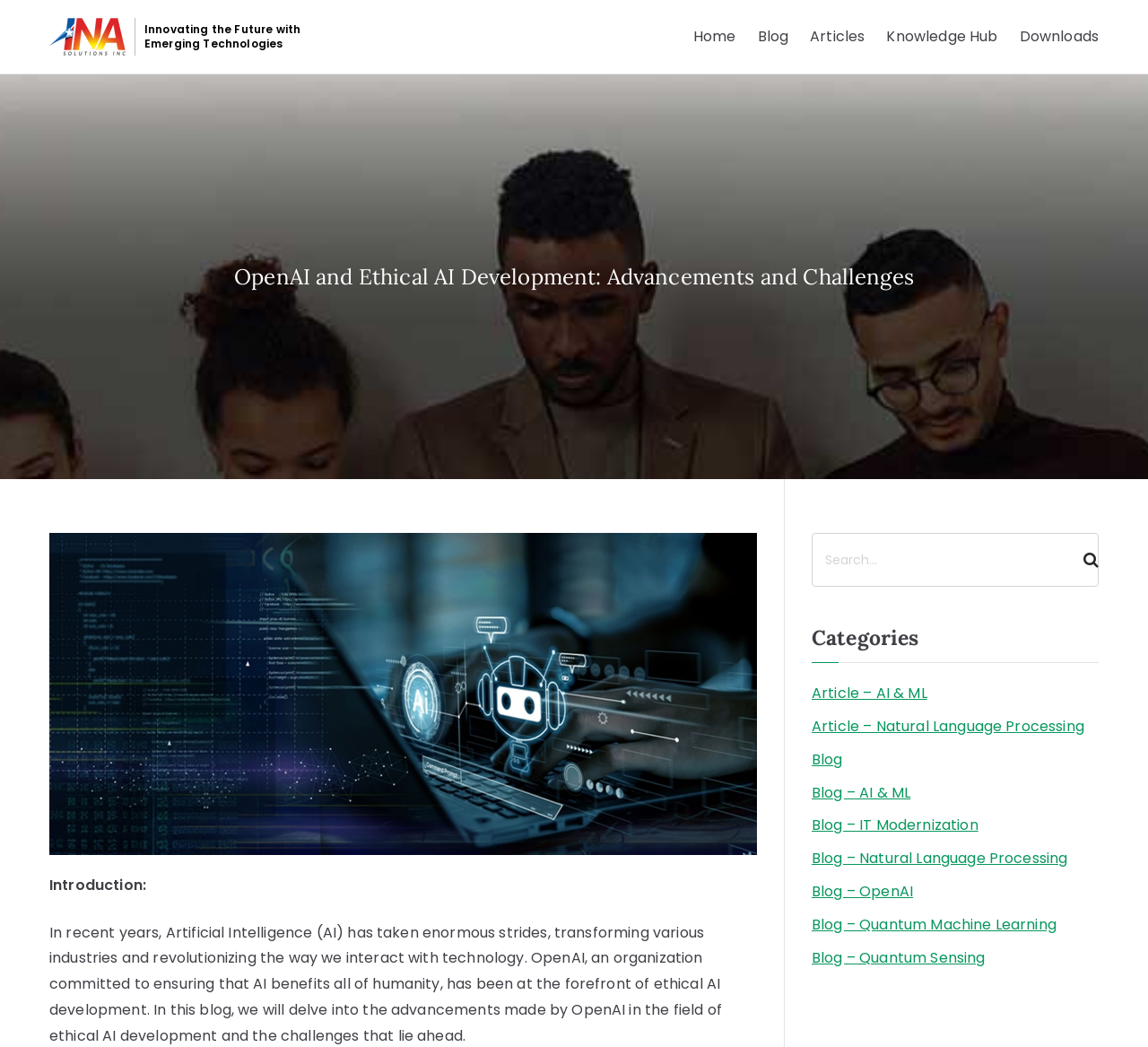Determine the bounding box coordinates of the UI element described by: "Maternal Health".

None